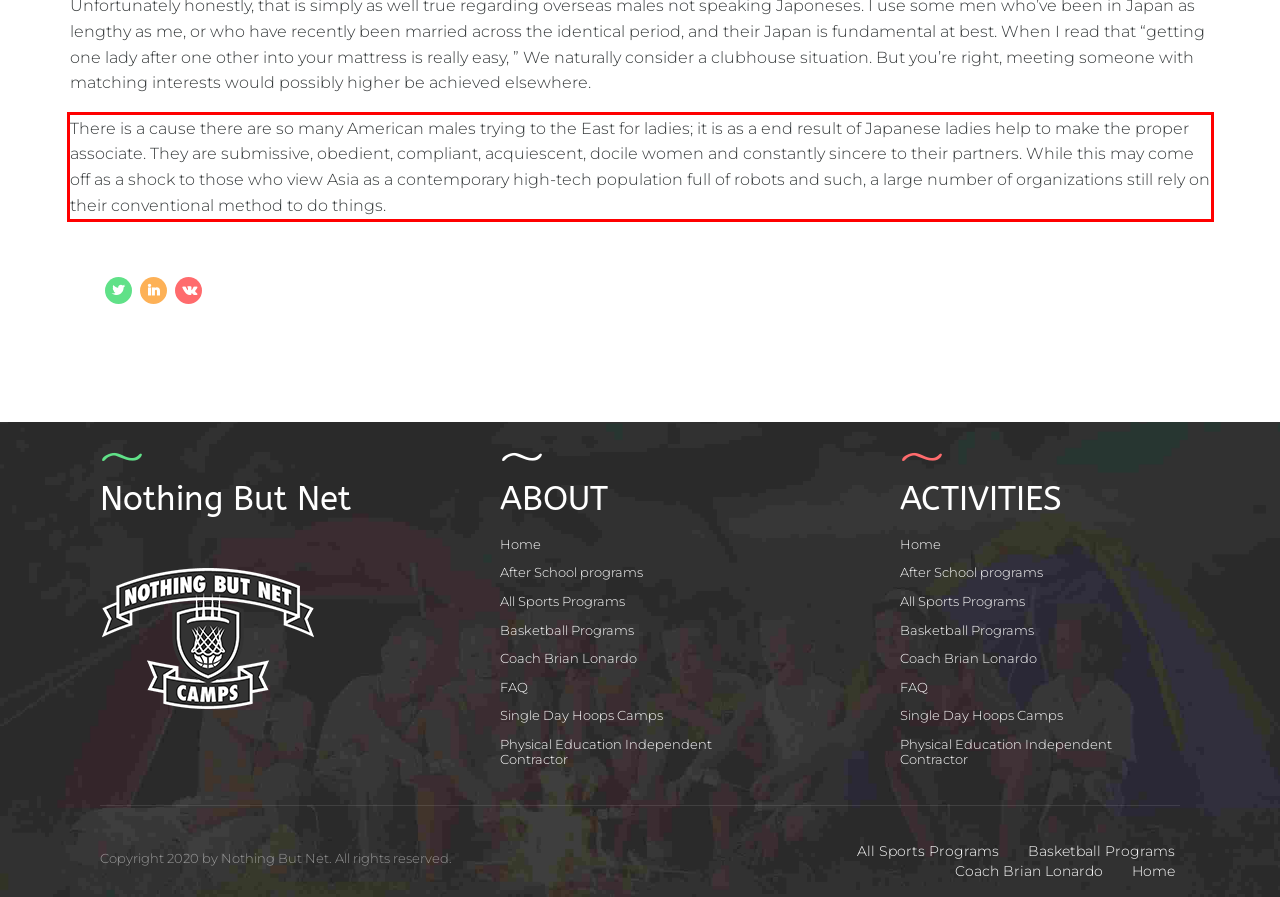Observe the screenshot of the webpage that includes a red rectangle bounding box. Conduct OCR on the content inside this red bounding box and generate the text.

There is a cause there are so many American males trying to the East for ladies; it is as a end result of Japanese ladies help to make the proper associate. They are submissive, obedient, compliant, acquiescent, docile women and constantly sincere to their partners. While this may come off as a shock to those who view Asia as a contemporary high-tech population full of robots and such, a large number of organizations still rely on their conventional method to do things.